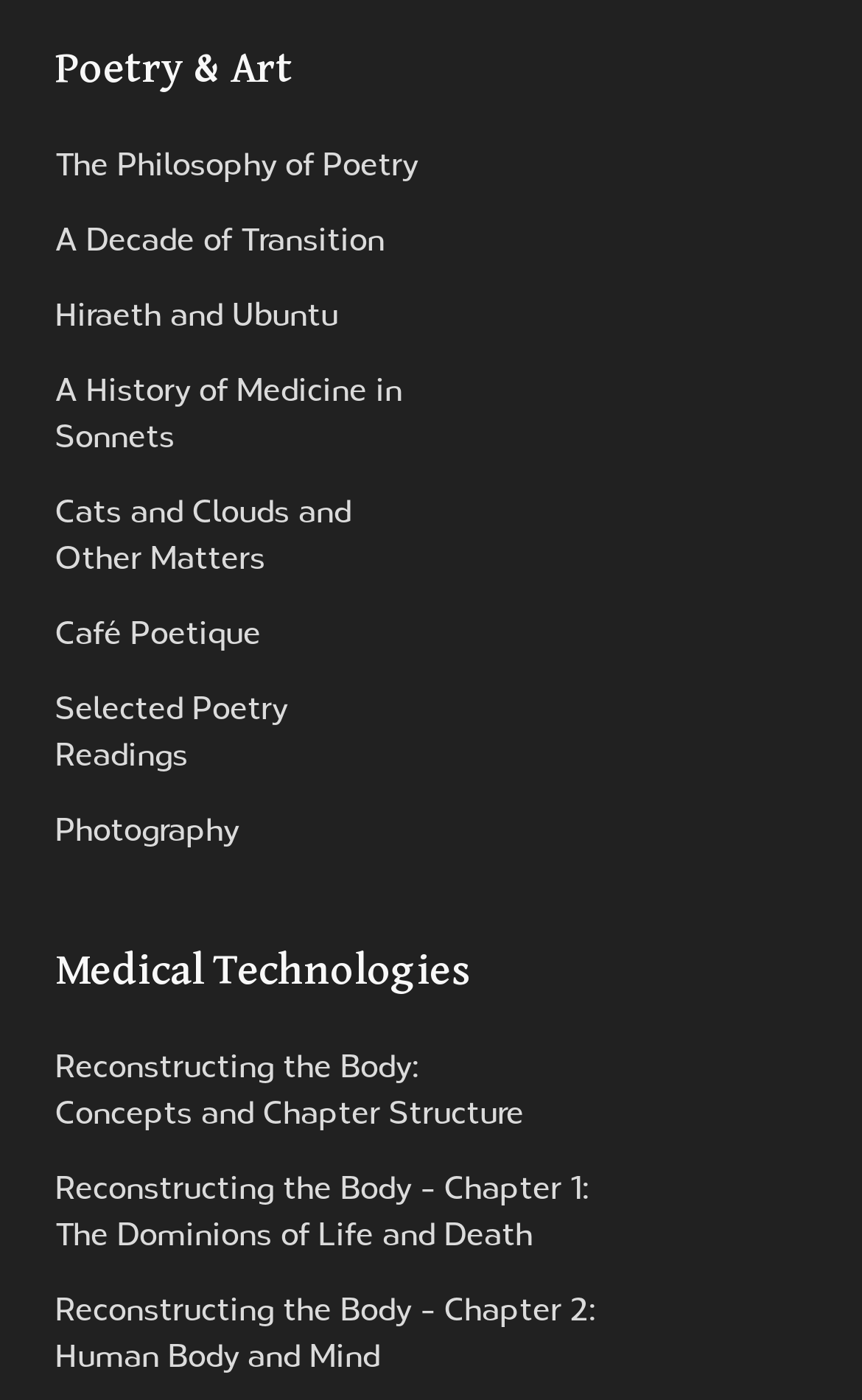Please predict the bounding box coordinates of the element's region where a click is necessary to complete the following instruction: "Call the photographer". The coordinates should be represented by four float numbers between 0 and 1, i.e., [left, top, right, bottom].

None